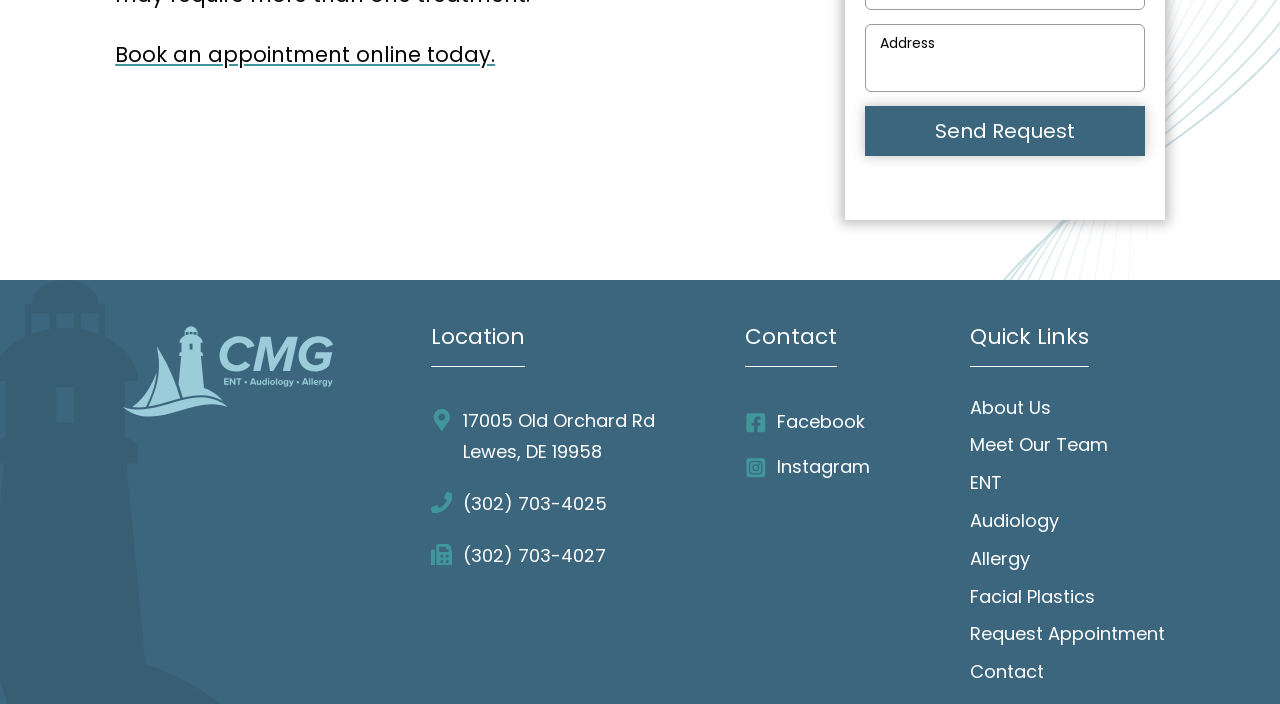What social media platforms is Cape Medical Group on?
Using the details shown in the screenshot, provide a comprehensive answer to the question.

I found the social media platforms by looking at the links under the 'Contact' heading, which include 'Facebook' and 'Instagram'.